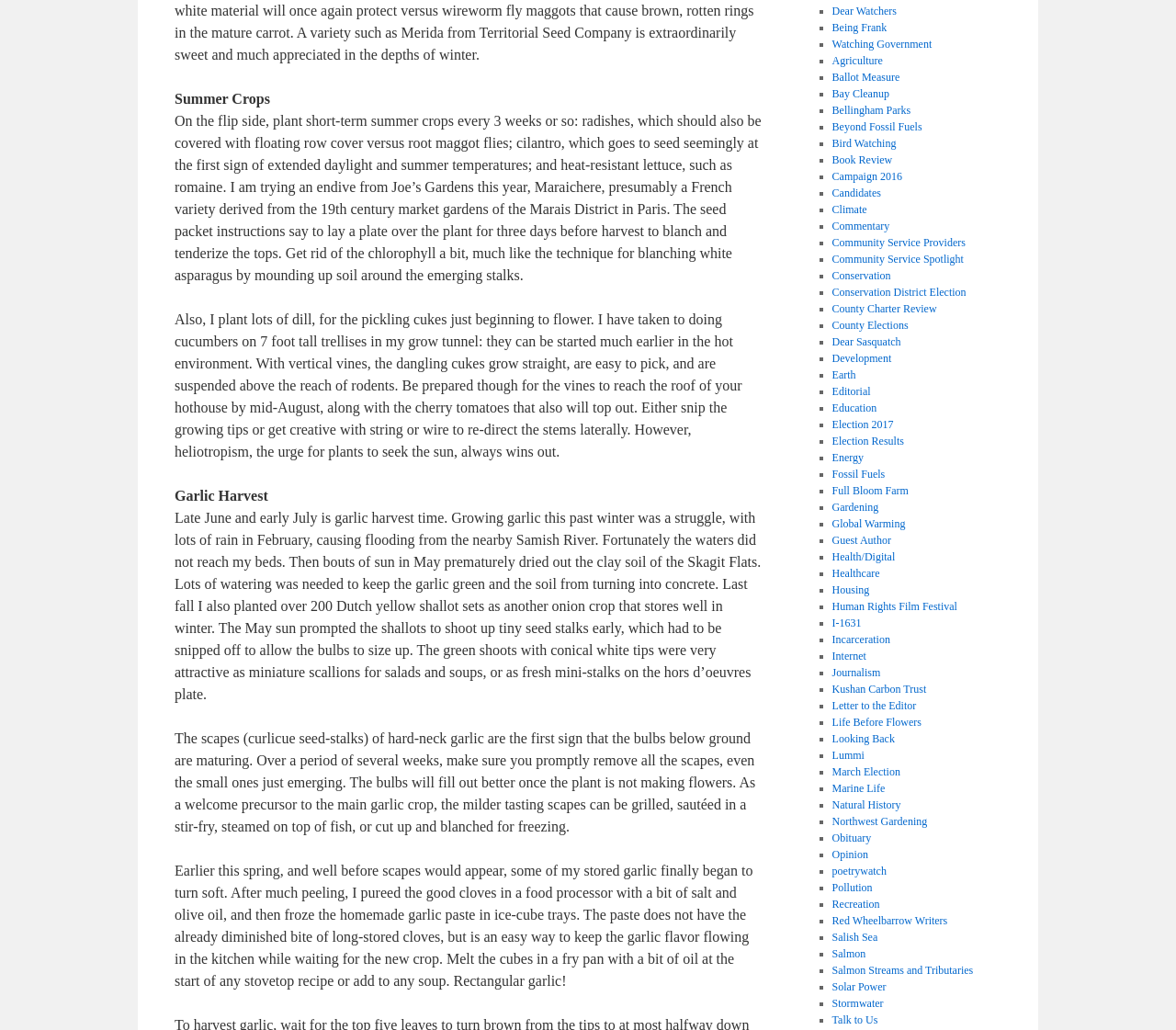Determine the bounding box coordinates of the clickable element to achieve the following action: 'Visit 'Agriculture''. Provide the coordinates as four float values between 0 and 1, formatted as [left, top, right, bottom].

[0.707, 0.053, 0.751, 0.065]